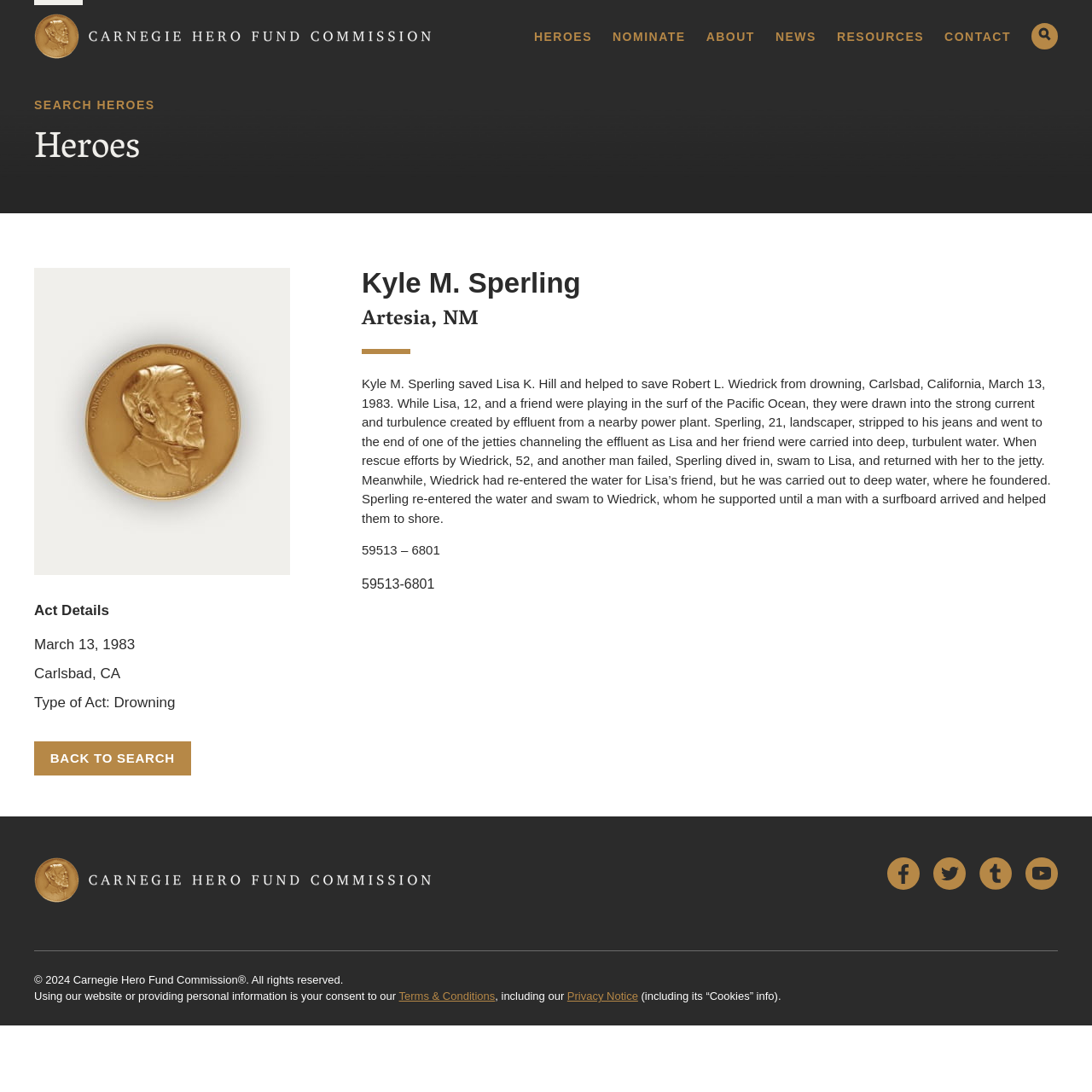Find the bounding box coordinates for the area that should be clicked to accomplish the instruction: "Visit Facebook".

[0.812, 0.785, 0.842, 0.815]